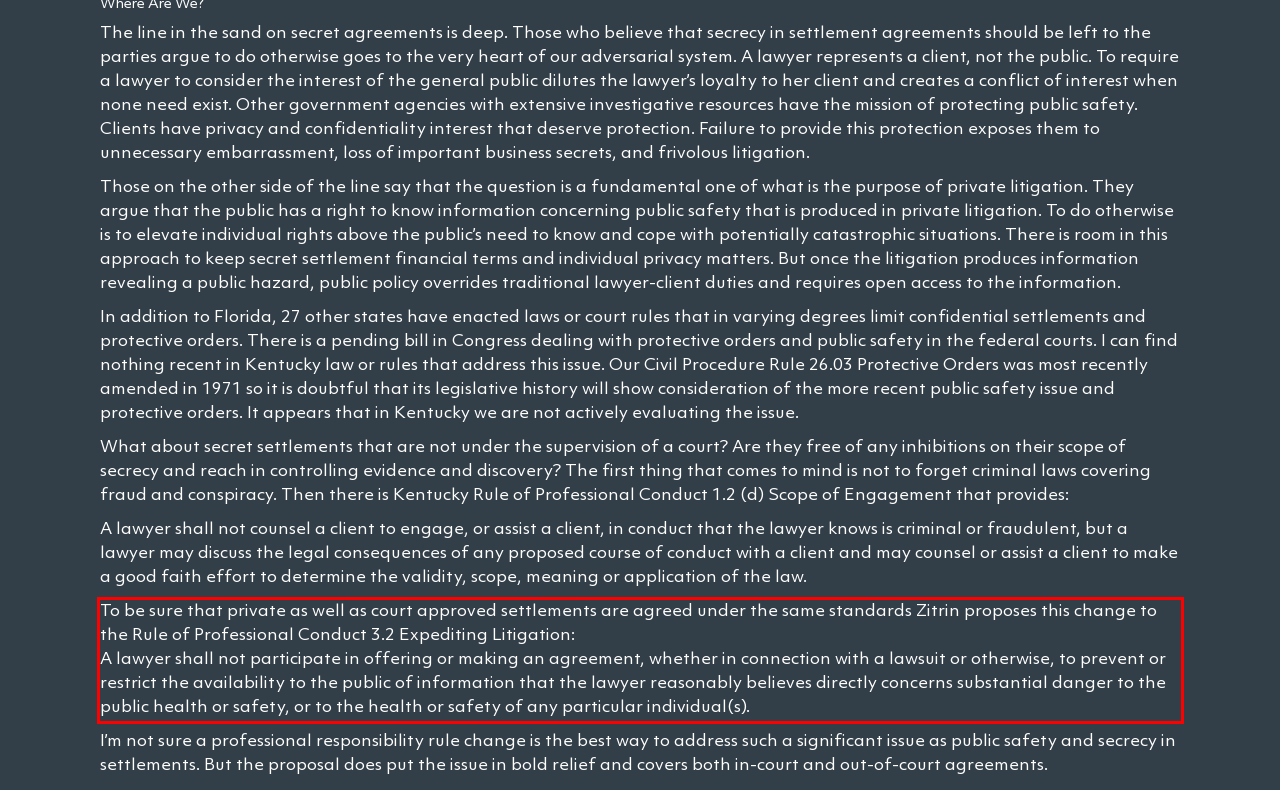Please examine the screenshot of the webpage and read the text present within the red rectangle bounding box.

To be sure that private as well as court approved settlements are agreed under the same standards Zitrin proposes this change to the Rule of Professional Conduct 3.2 Expediting Litigation: A lawyer shall not participate in offering or making an agreement, whether in connection with a lawsuit or otherwise, to prevent or restrict the availability to the public of information that the lawyer reasonably believes directly concerns substantial danger to the public health or safety, or to the health or safety of any particular individual(s).